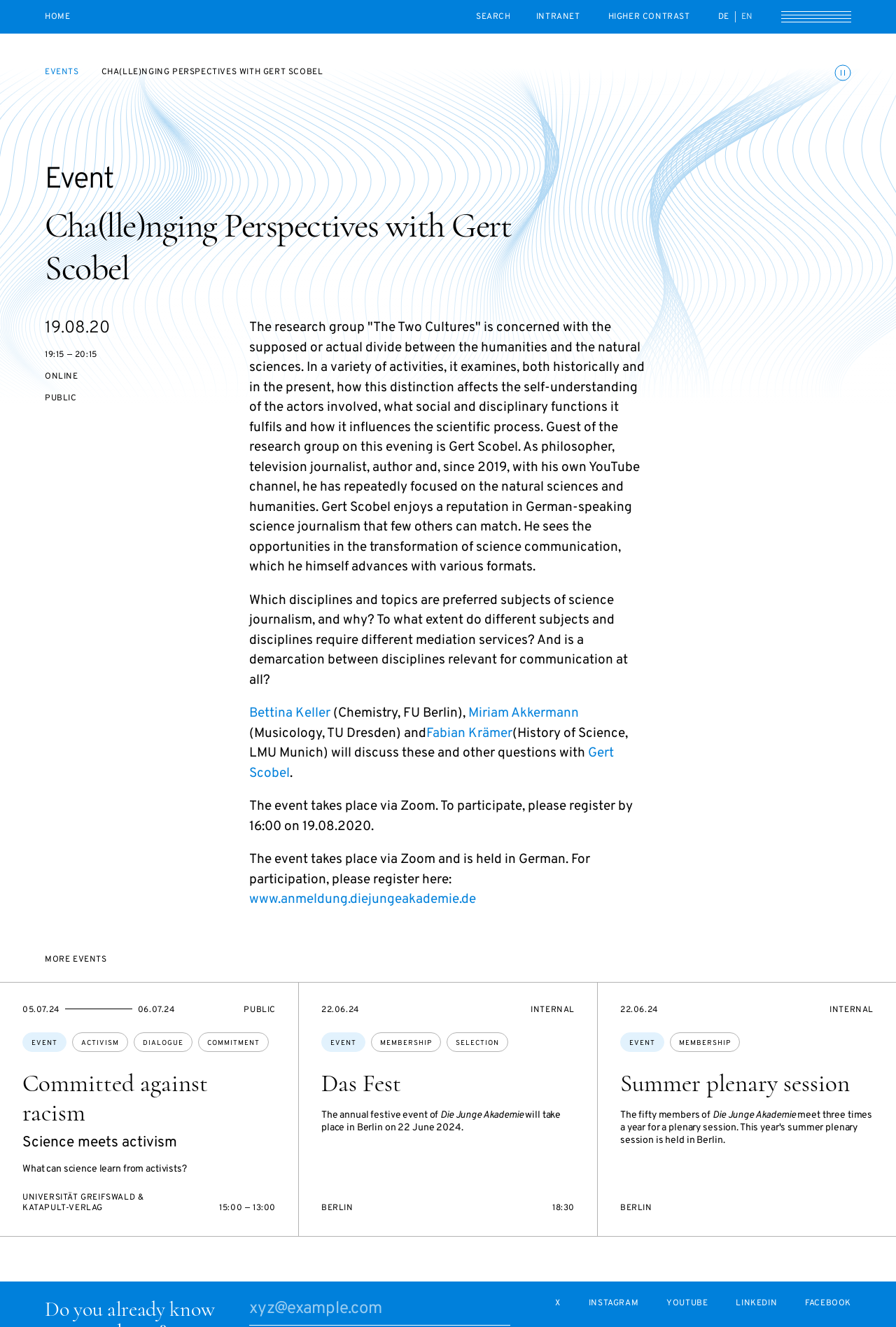Examine the screenshot and answer the question in as much detail as possible: What is the event series name?

The event series name is Cha(lle)nging Perspectives, which can be found in the heading 'Cha(lle)nging Perspectives with Gert Scobel' on the webpage.